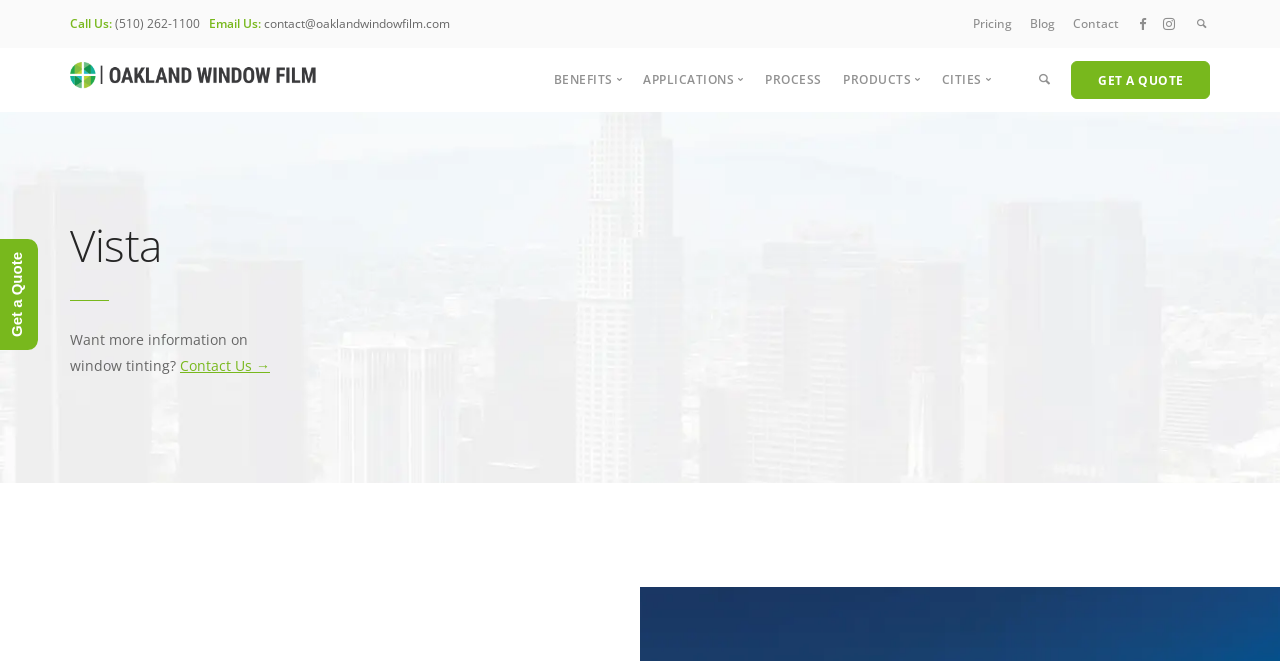Consider the image and give a detailed and elaborate answer to the question: 
What cities does Vista serve?

I found the cities that Vista serves by looking at the 'CITIES' section, which is located at the bottom of the webpage, and it lists several cities including 'Oakland', 'Alameda', 'San Leandro', and more.